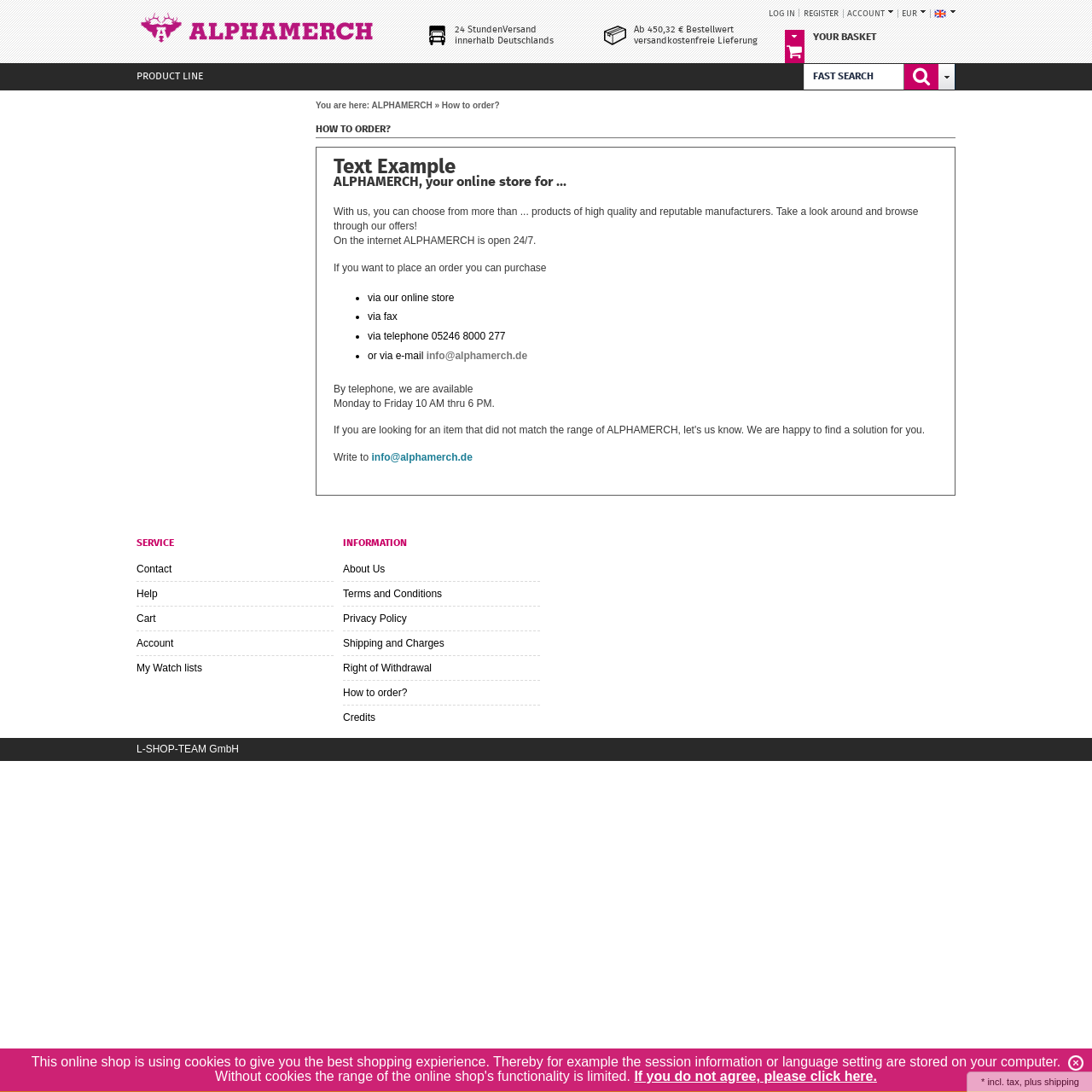How many ways can you place an order?
Carefully analyze the image and provide a detailed answer to the question.

The webpage lists four ways to place an order: via the online store, via fax, via telephone, and via email. This information can be found in the section 'How to order?'.